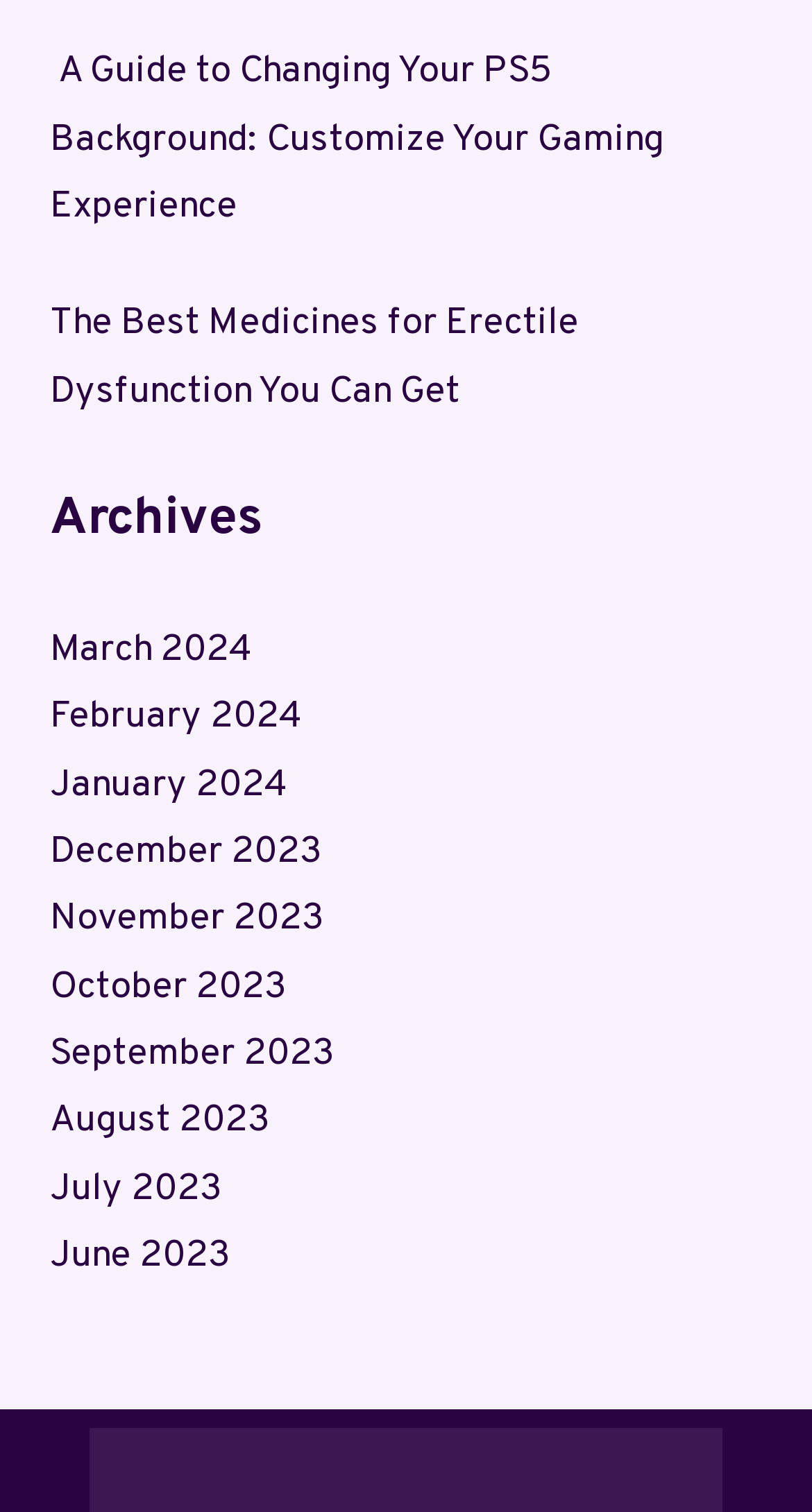Respond to the question below with a single word or phrase:
What is the first article title?

A Guide to Changing Your PS5 Background